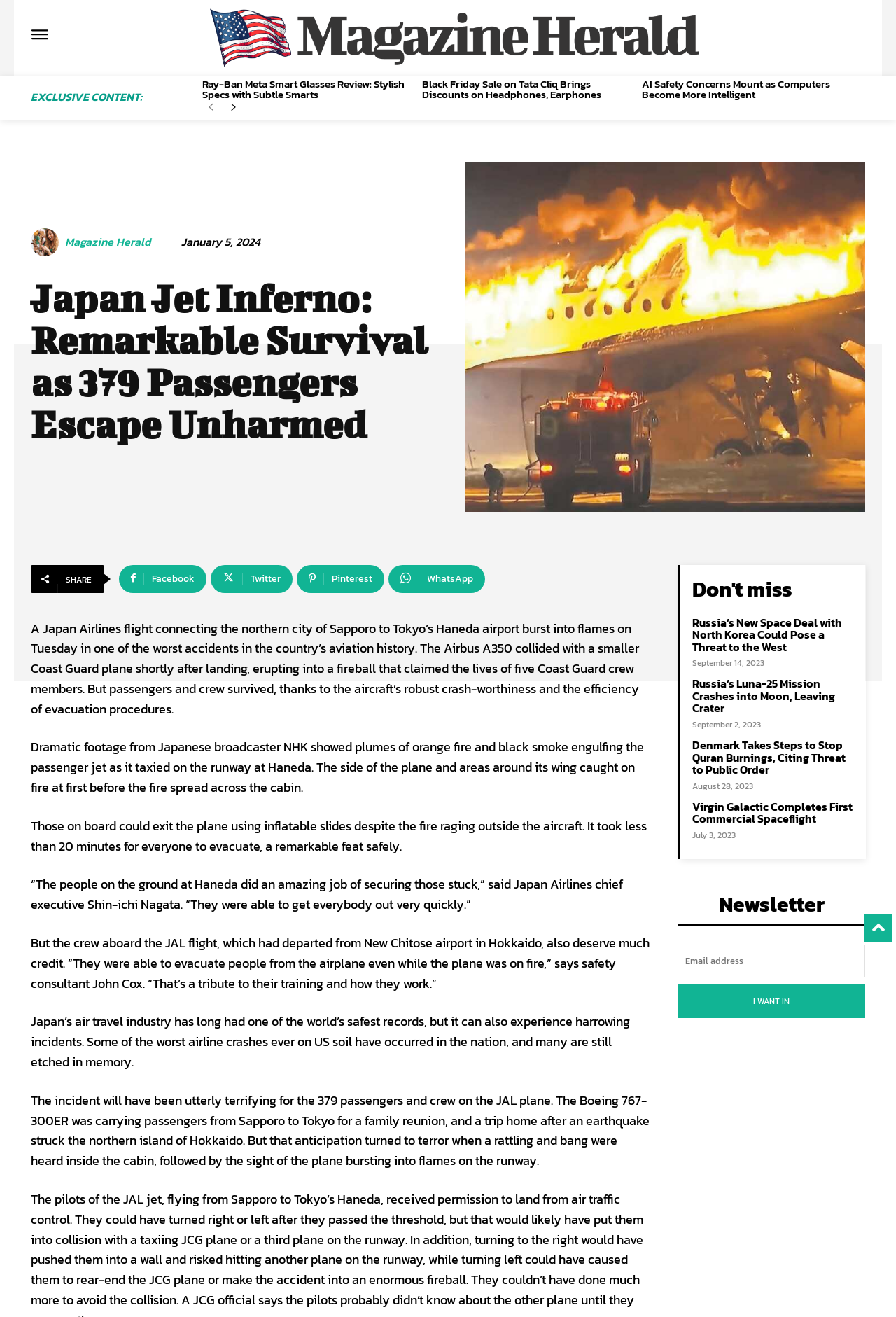What is the main heading displayed on the webpage? Please provide the text.

Japan Jet Inferno: Remarkable Survival as 379 Passengers Escape Unharmed